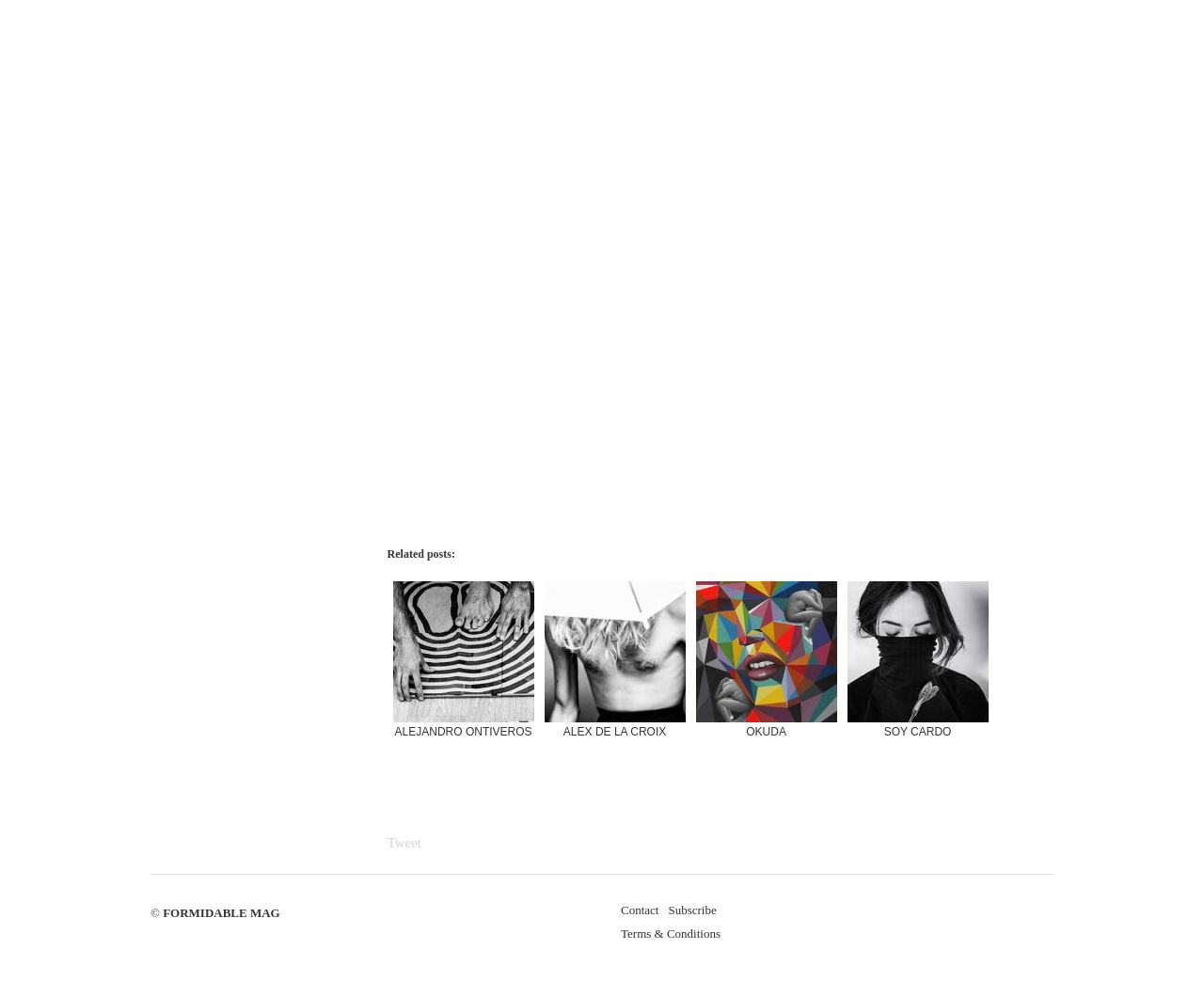Specify the bounding box coordinates (top-left x, top-left y, bottom-right x, bottom-right y) of the UI element in the screenshot that matches this description: OKUDA

[0.573, 0.577, 0.7, 0.792]